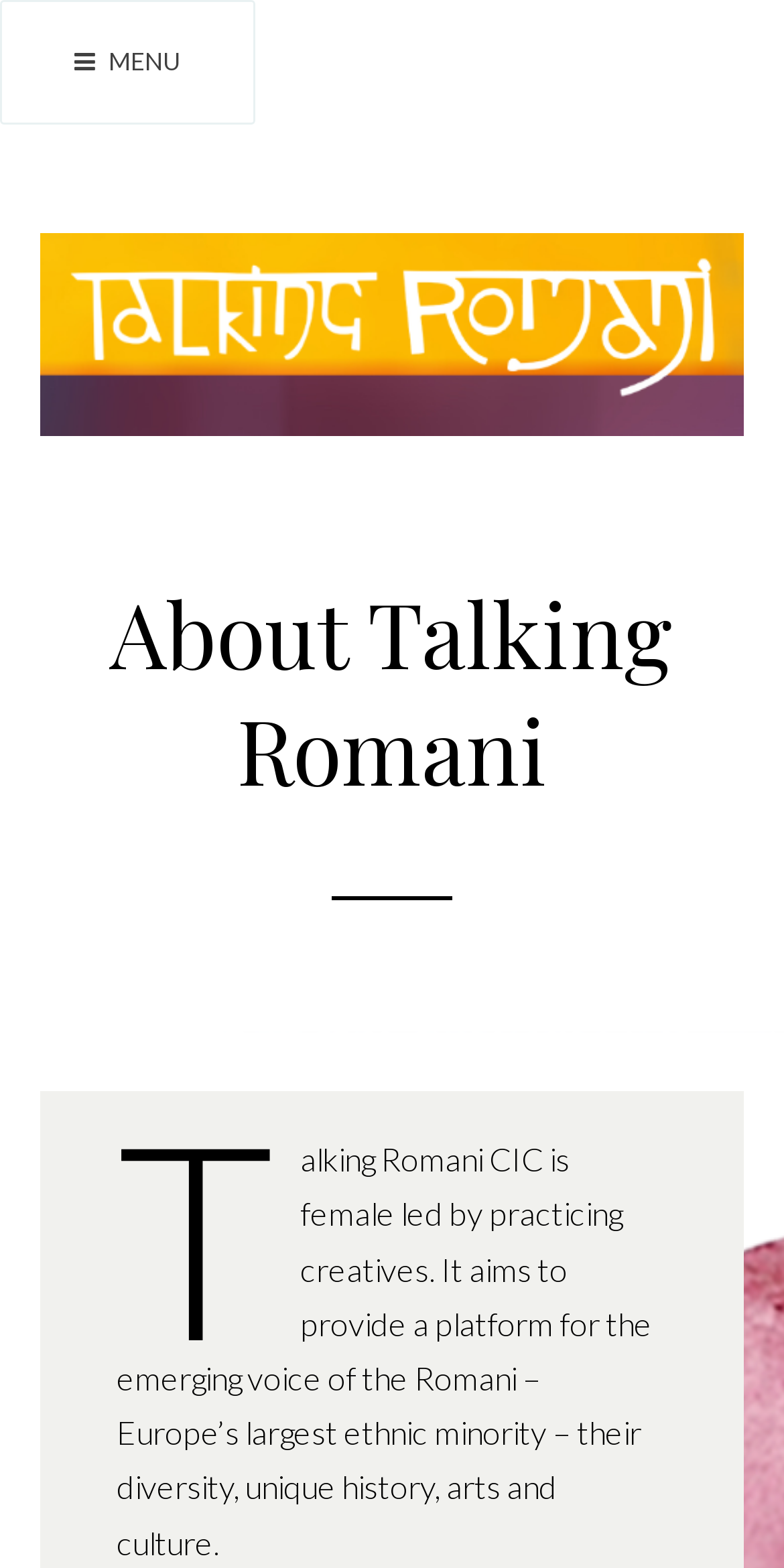What is the main heading displayed on the webpage? Please provide the text.

About Talking Romani